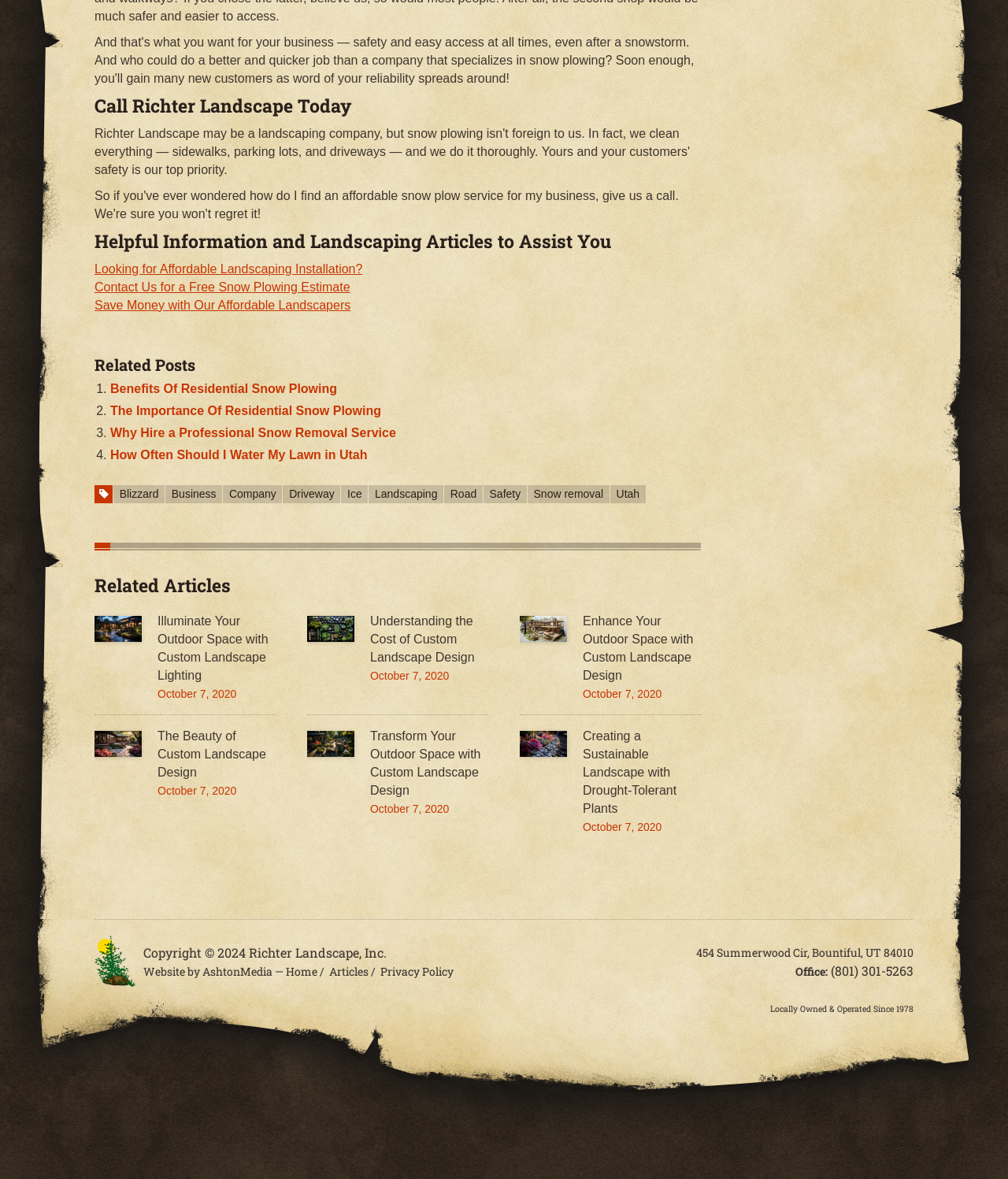Pinpoint the bounding box coordinates of the element to be clicked to execute the instruction: "Read 'The Importance Of Residential Snow Plowing'".

[0.109, 0.342, 0.378, 0.354]